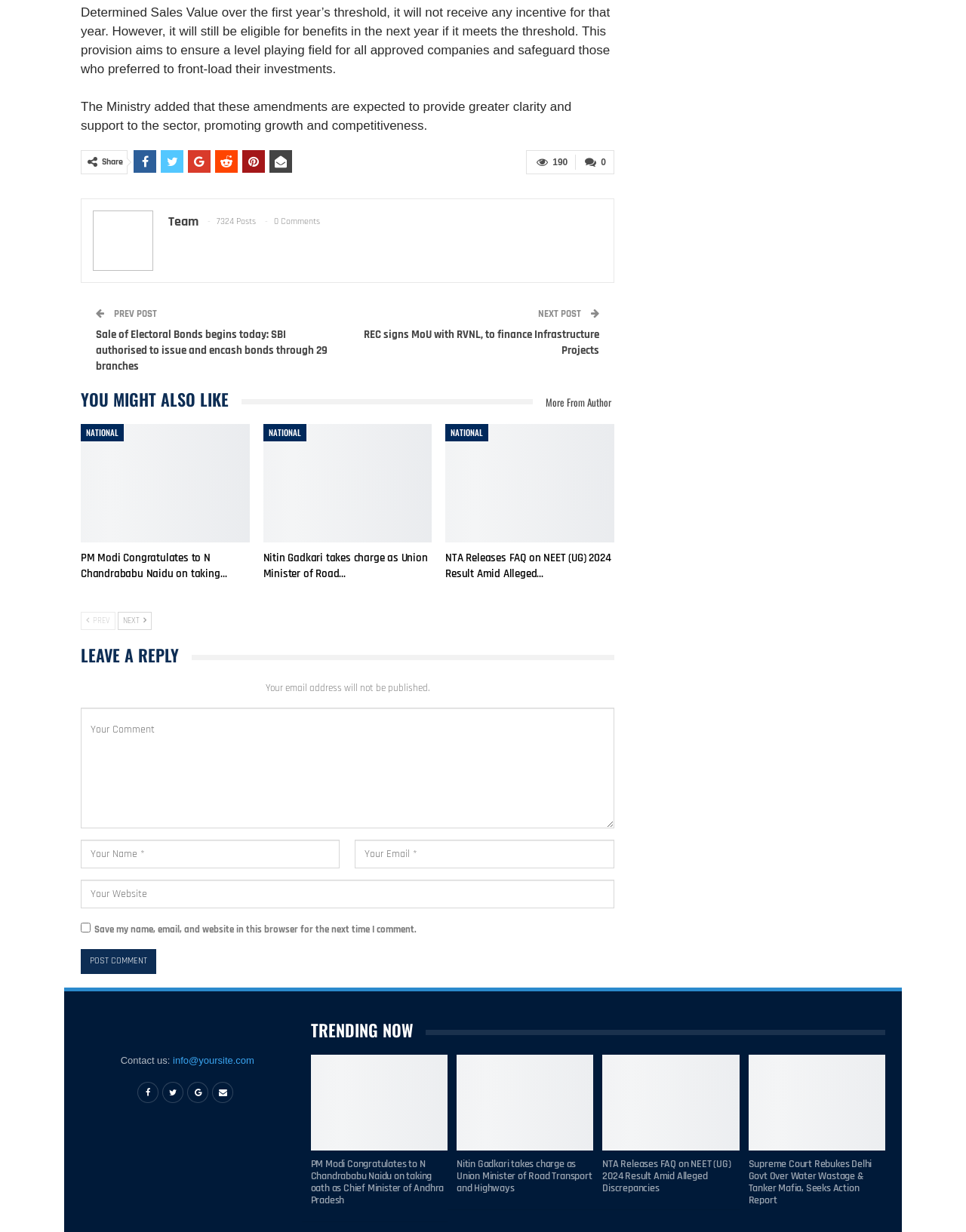Please identify the bounding box coordinates for the region that you need to click to follow this instruction: "Leave a comment".

[0.084, 0.574, 0.636, 0.672]